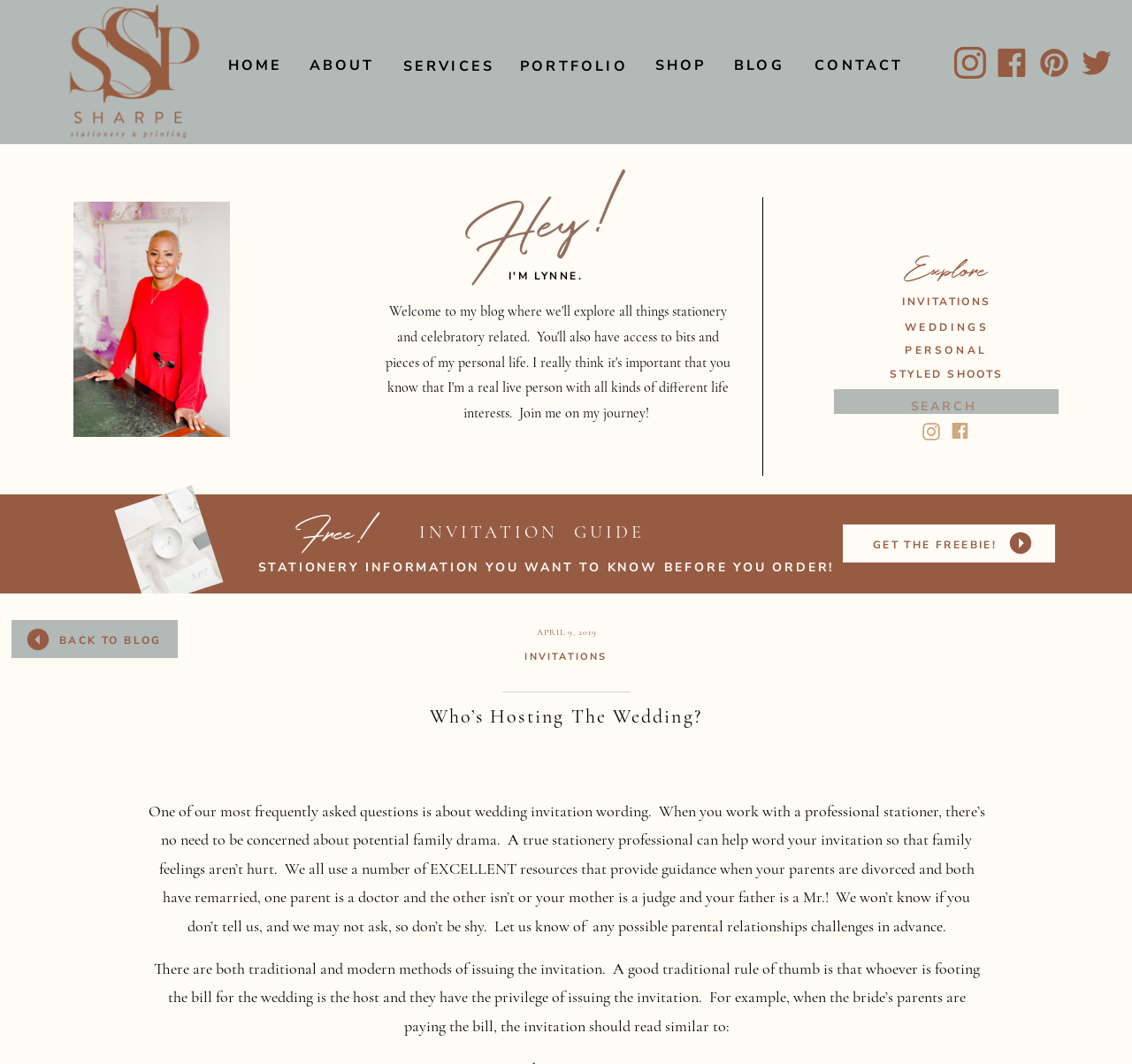What is the purpose of a professional stationer?
Please respond to the question thoroughly and include all relevant details.

According to the static text, a professional stationer can help word the invitation so that family feelings aren’t hurt, especially in situations where parents are divorced and remarried, or have different titles.